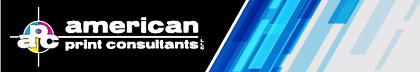Compose an extensive description of the image.

The image features the logo of American Print Consultants, displaying the company's name prominently in white text against a striking black background. The logo incorporates colorful elements that suggest printing technology, with a circular graphic showcasing a color palette. To the right, dynamic blue and light blue abstract shapes add a modern touch, emphasizing the company's focus on innovative printing solutions. This design reflects the brand's identity as a professional service provider in the printing industry.